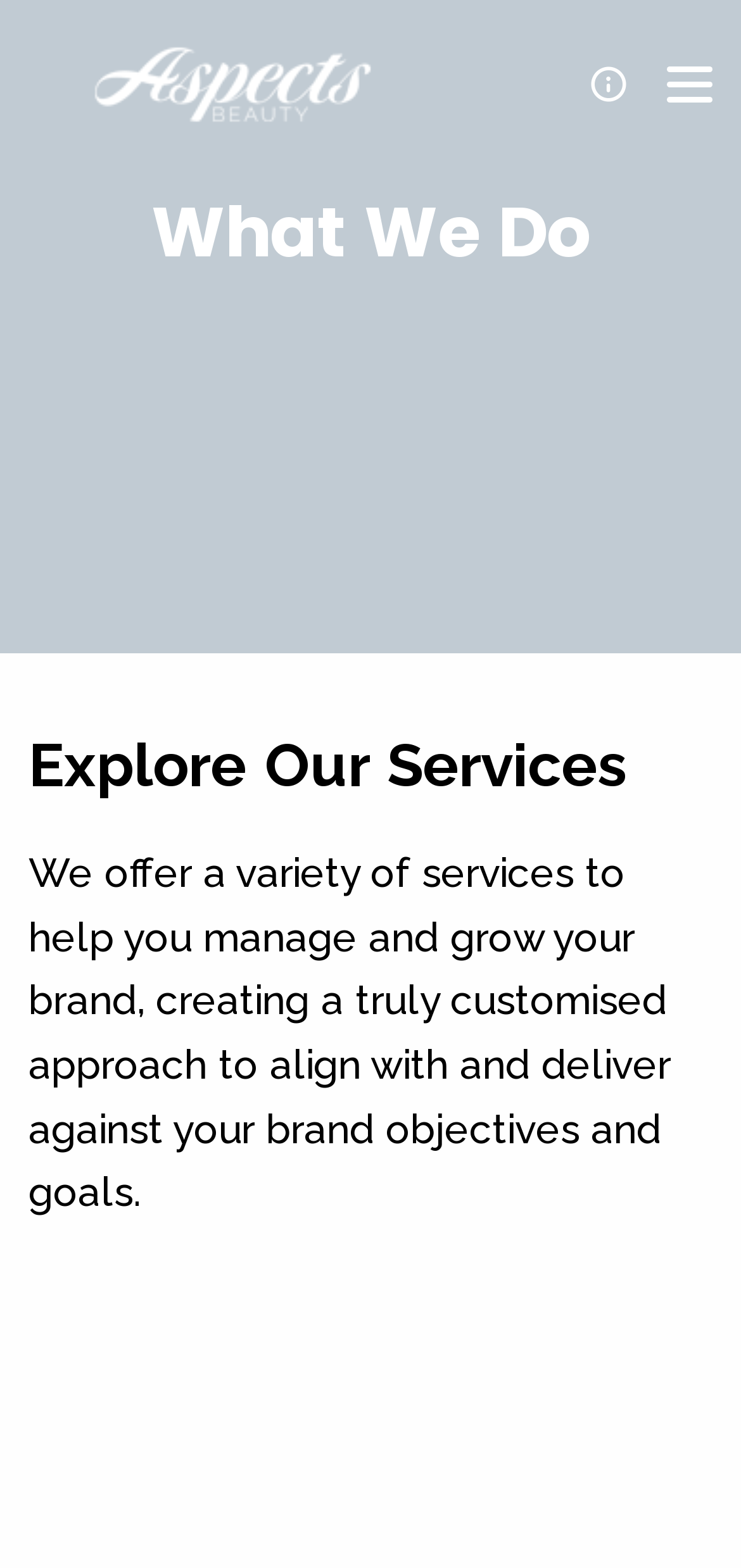What is the company name?
Based on the image, answer the question with a single word or brief phrase.

Aspects Beauty Company